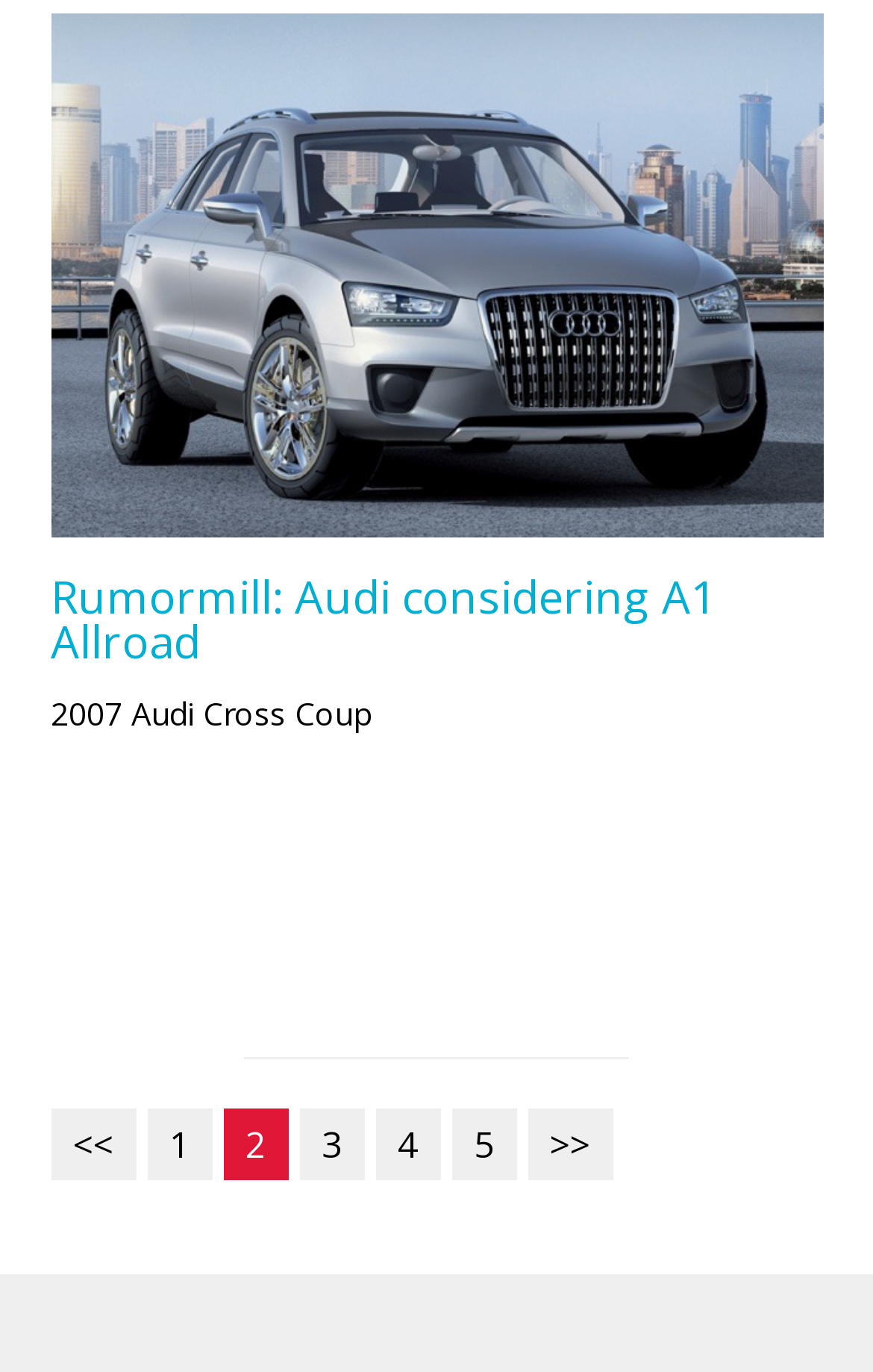How many pages are there in this article?
Based on the image, answer the question with as much detail as possible.

At the bottom of the webpage, there are links to navigate through the pages of the article, with numbers from 1 to 5, indicating that there are 5 pages in total.